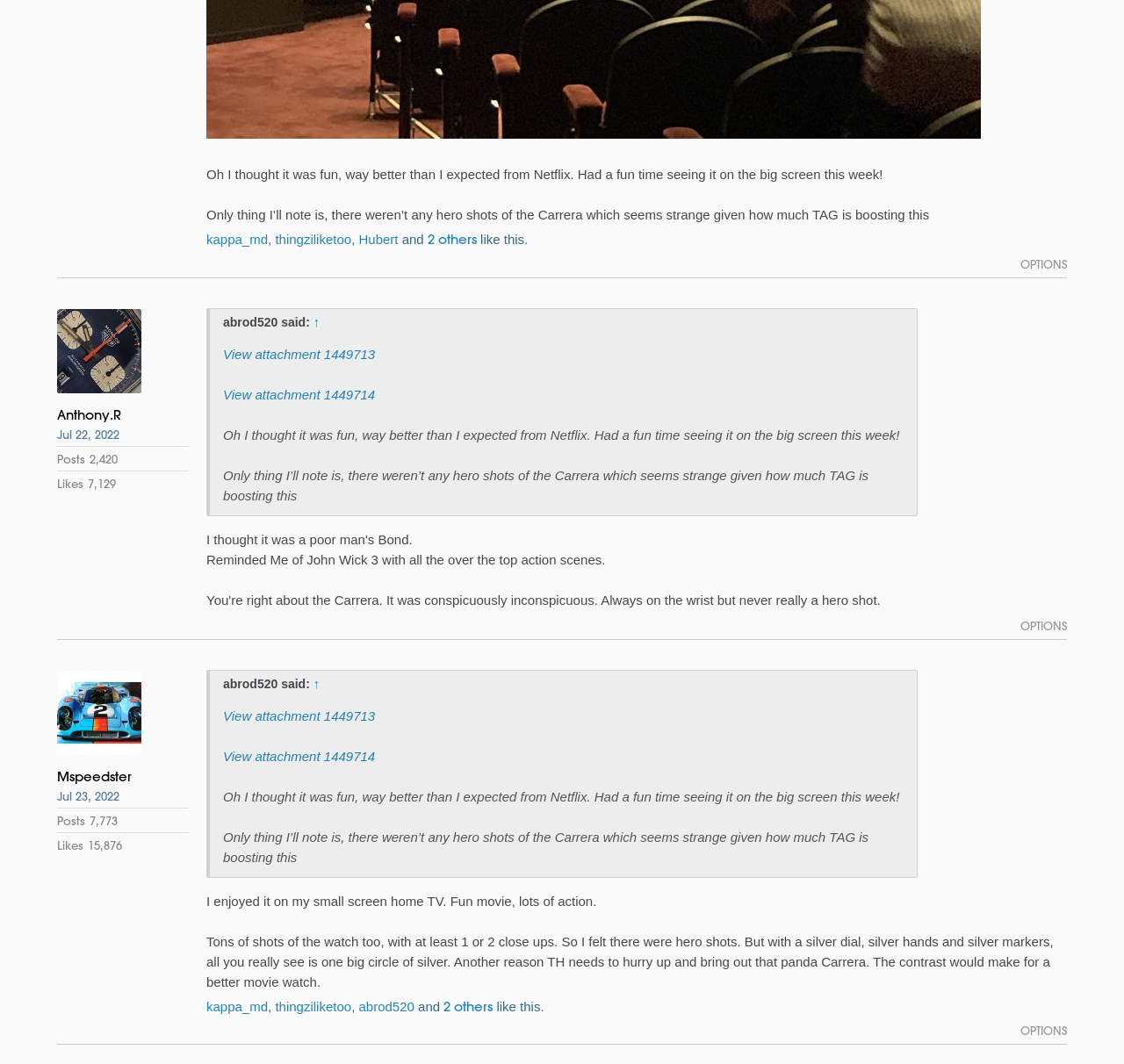How many users like the third post?
Based on the visual, give a brief answer using one word or a short phrase.

2 others